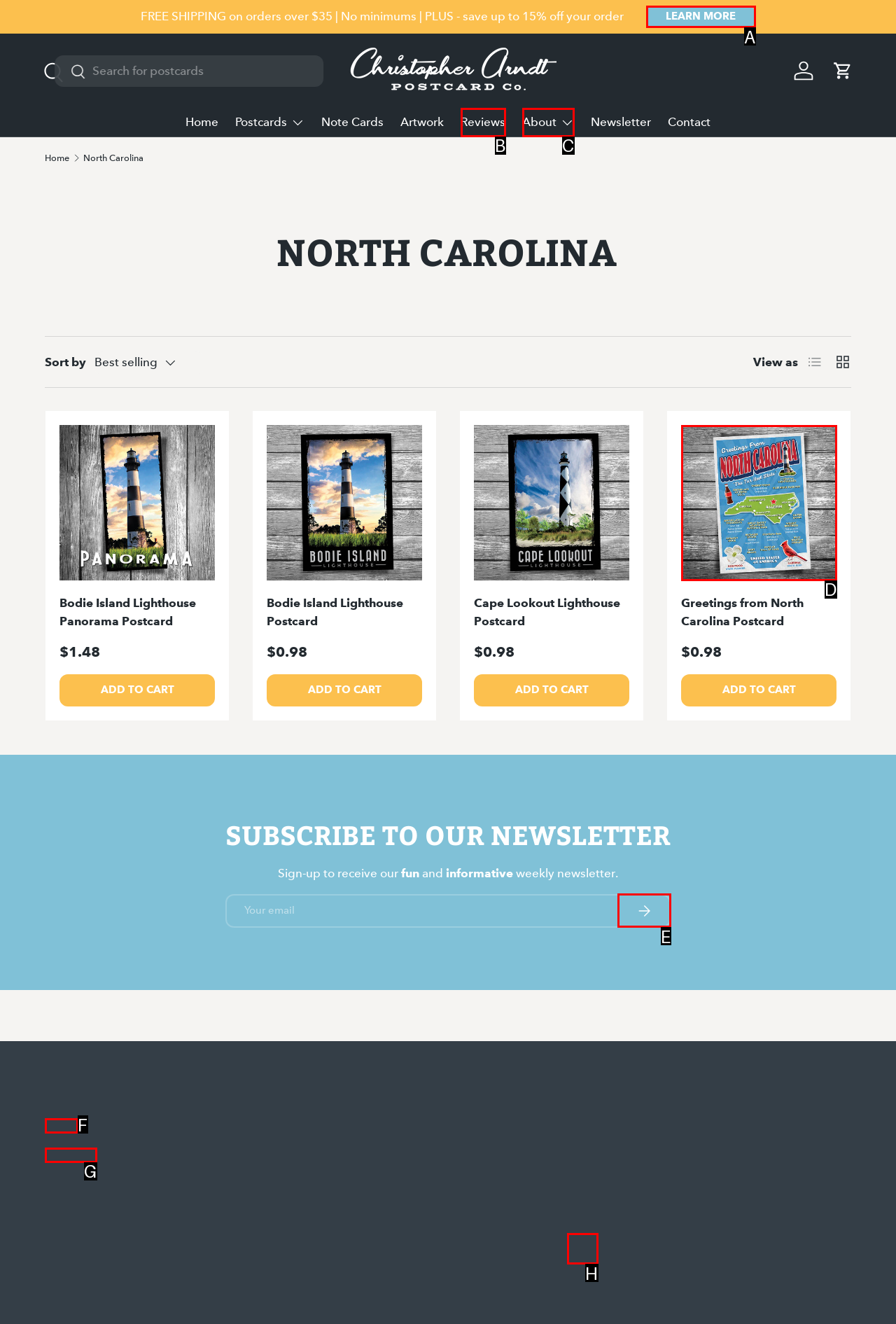Based on the element described as: aria-label="Greetings from North Carolina Postcard"
Find and respond with the letter of the correct UI element.

D